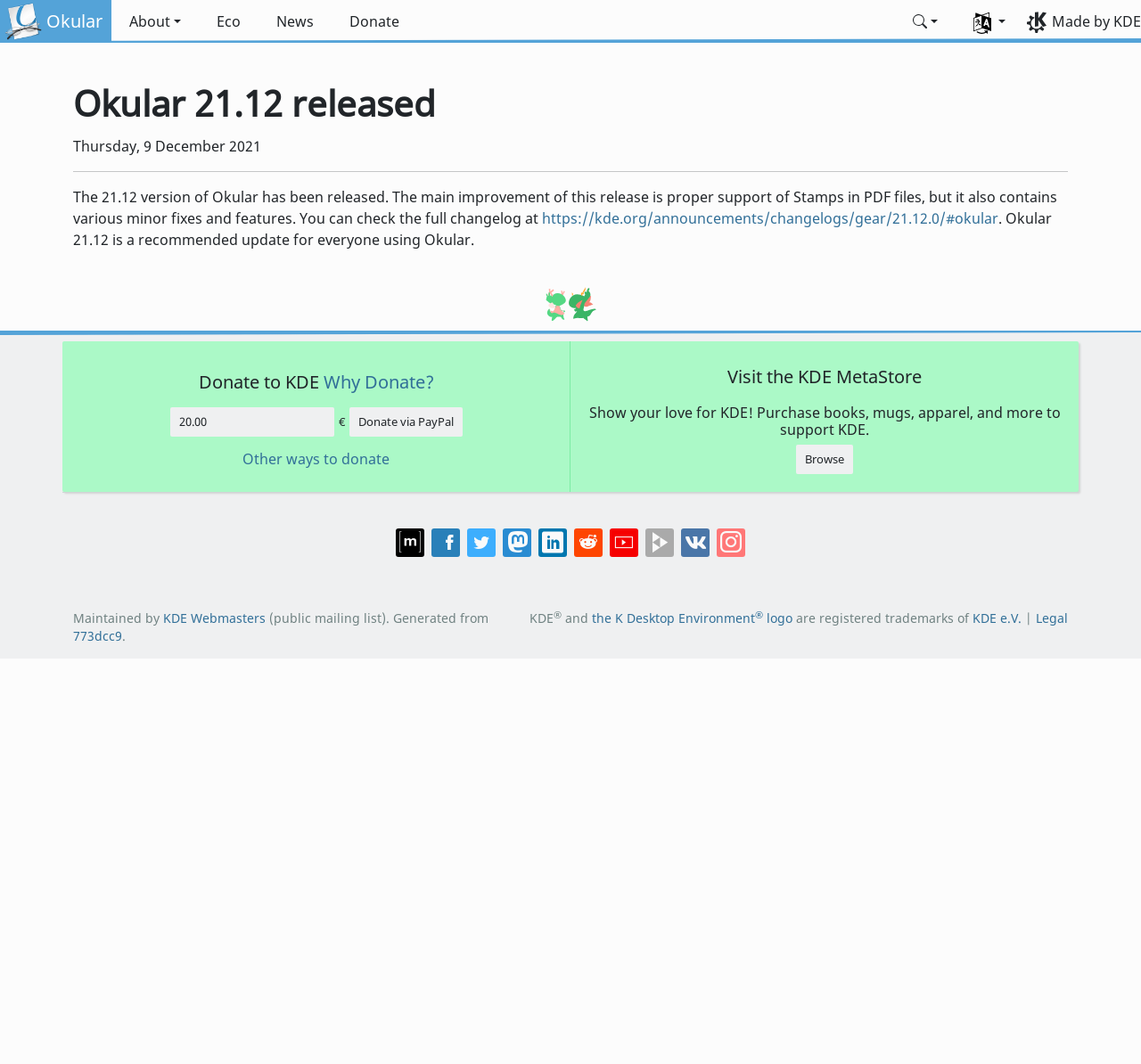Pinpoint the bounding box coordinates of the element that must be clicked to accomplish the following instruction: "Donate via PayPal". The coordinates should be in the format of four float numbers between 0 and 1, i.e., [left, top, right, bottom].

[0.306, 0.383, 0.405, 0.41]